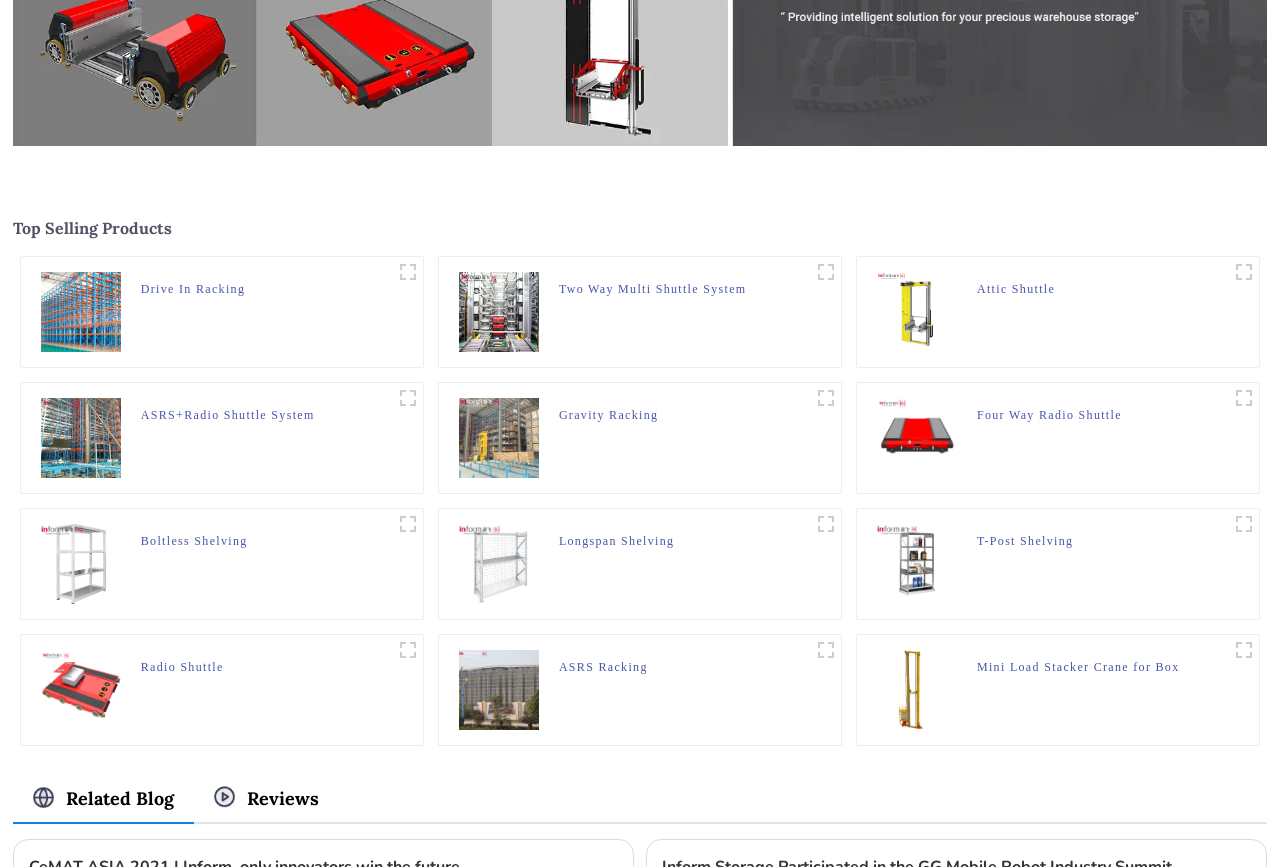Using the provided description title="Drive In Racking", find the bounding box coordinates for the UI element. Provide the coordinates in (top-left x, top-left y, bottom-right x, bottom-right y) format, ensuring all values are between 0 and 1.

[0.032, 0.346, 0.094, 0.368]